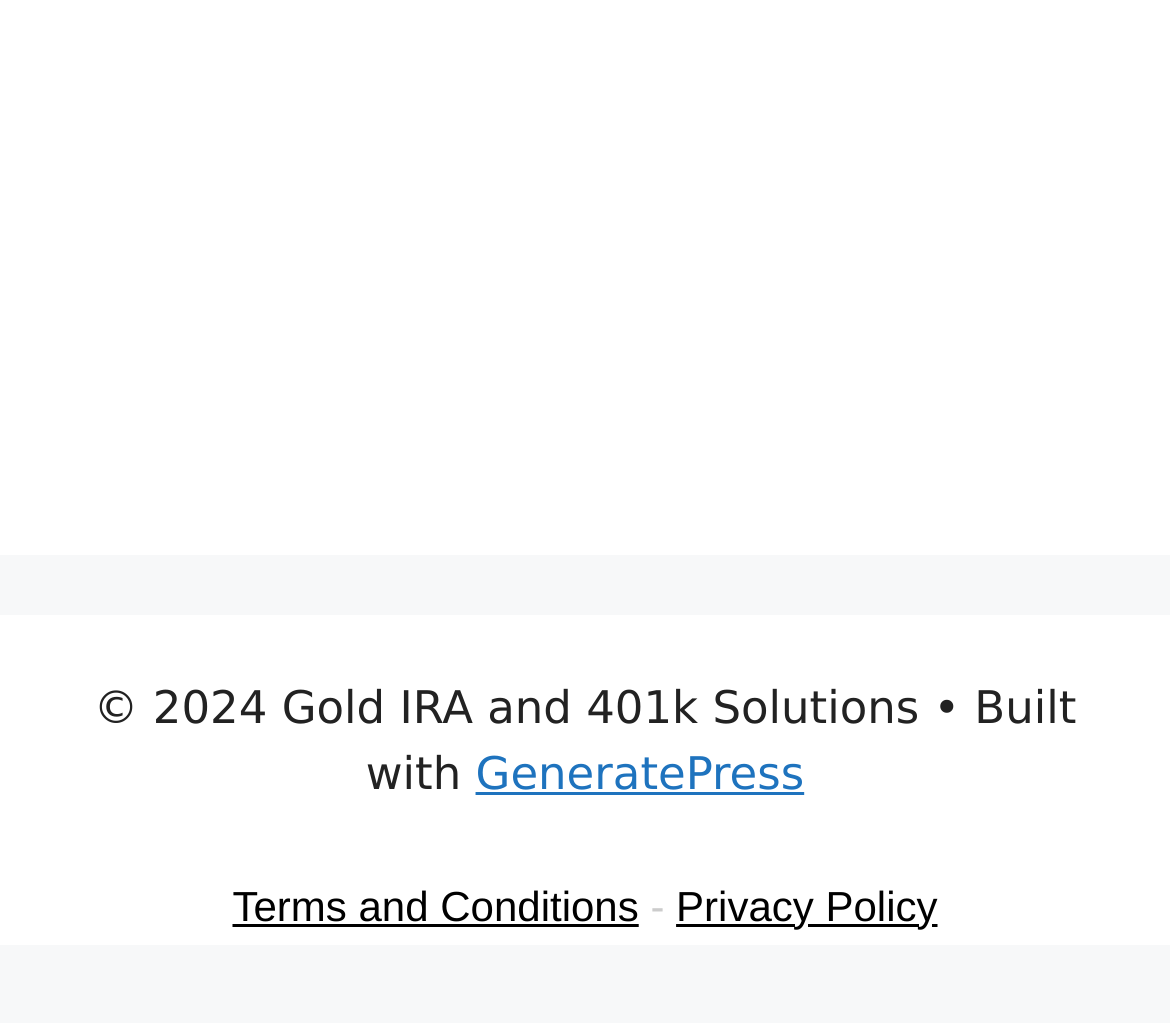Extract the bounding box for the UI element that matches this description: "Privacy Policy".

[0.578, 0.861, 0.801, 0.908]